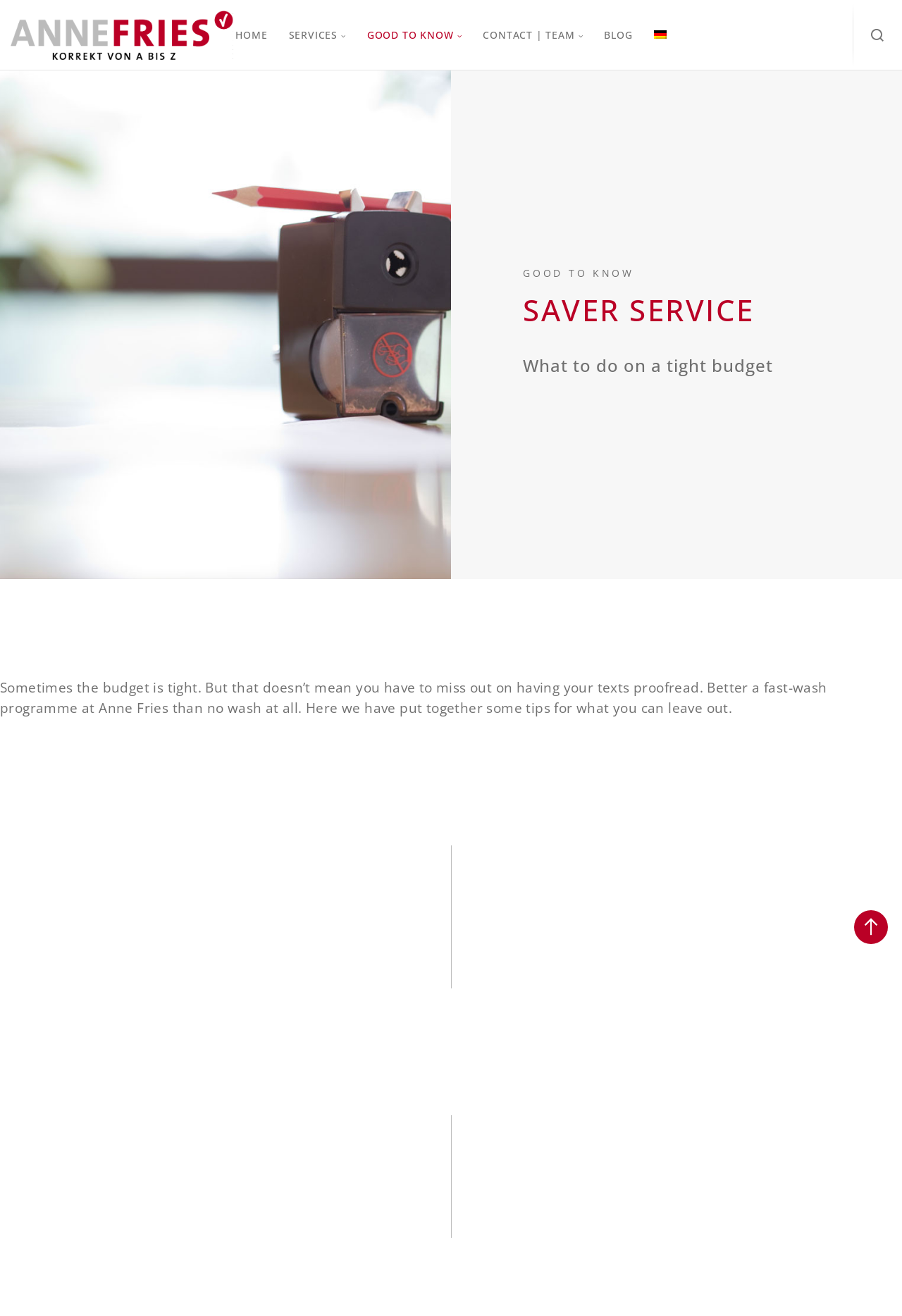What is the language of the webpage?
Based on the image, answer the question with as much detail as possible.

The language of the webpage is both German and English, as evident from the language selection options at the top-right corner of the webpage, where 'de' and 'en' are listed as options. Additionally, the content of the webpage is also available in both languages.